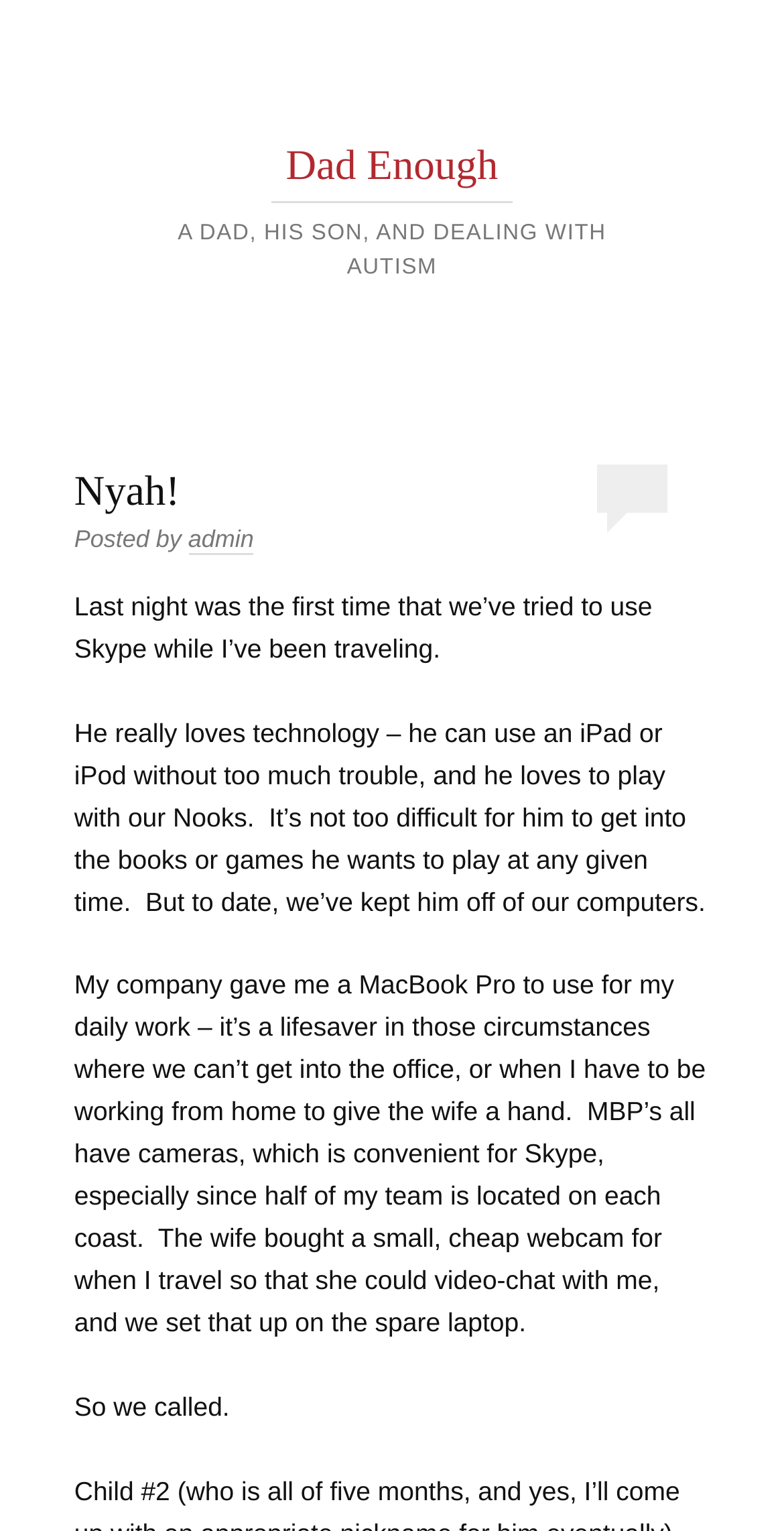Bounding box coordinates are specified in the format (top-left x, top-left y, bottom-right x, bottom-right y). All values are floating point numbers bounded between 0 and 1. Please provide the bounding box coordinate of the region this sentence describes: 0

[0.761, 0.303, 0.851, 0.335]